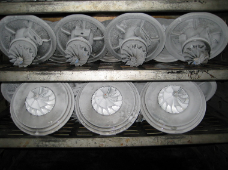List and describe all the prominent features within the image.

The image showcases an array of automotive components placed within a cryogenic treatment chamber. Several metal parts, likely brake components or similar mechanical items, are arranged in two rows. These items exhibit a frosted appearance, indicating that they have undergone a cryogenic process aimed at enhancing their durability and performance. Cryogenic processing is known to improve wear resistance, reduce heat absorption, and strengthen the structural integrity of metal components, making them more reliable for use in automotive applications. This visual highlights the importance of cryogenic techniques in modern automotive maintenance and performance enhancement.